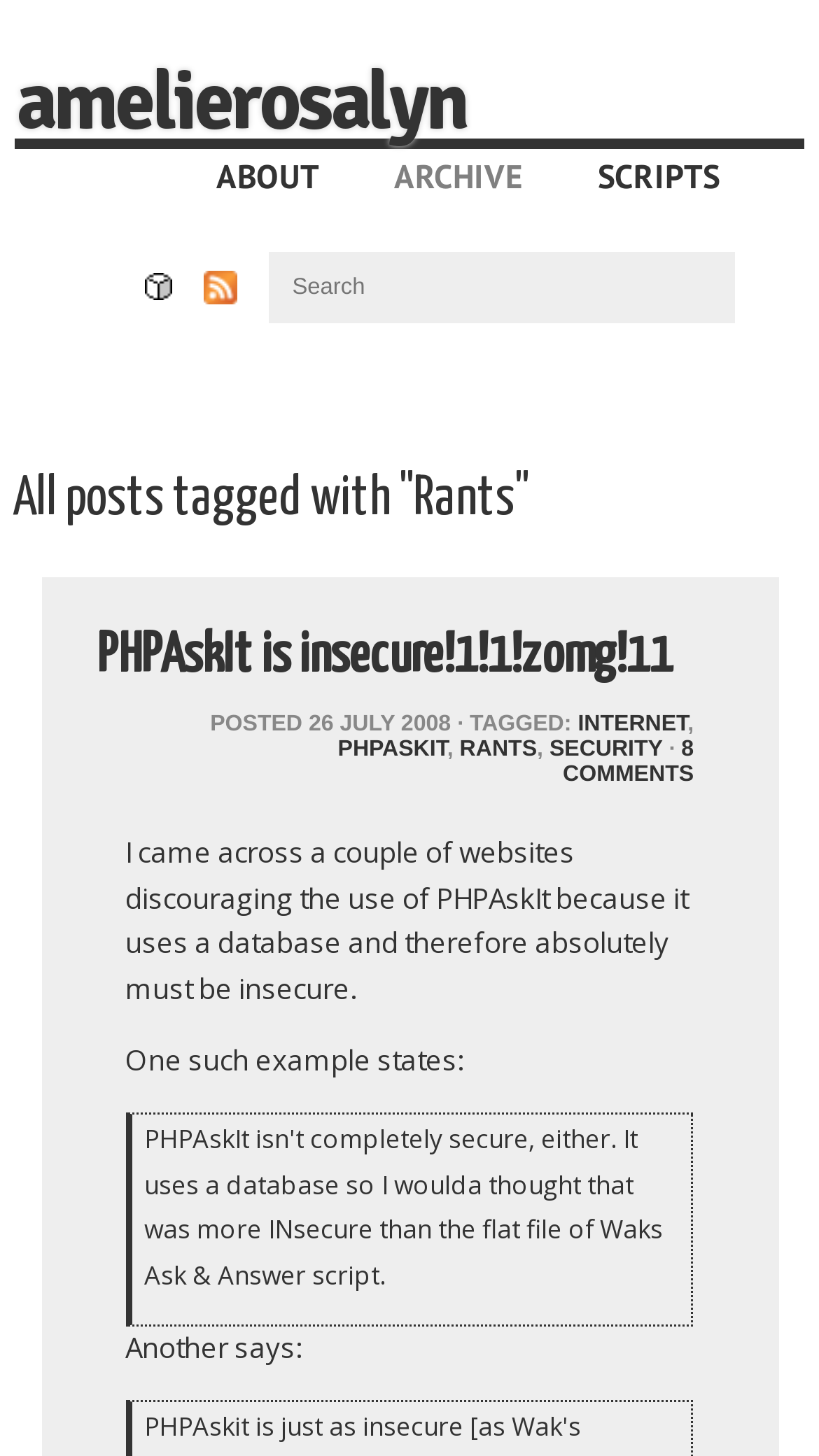What is the title of the website?
Observe the image and answer the question with a one-word or short phrase response.

amelierosalyn